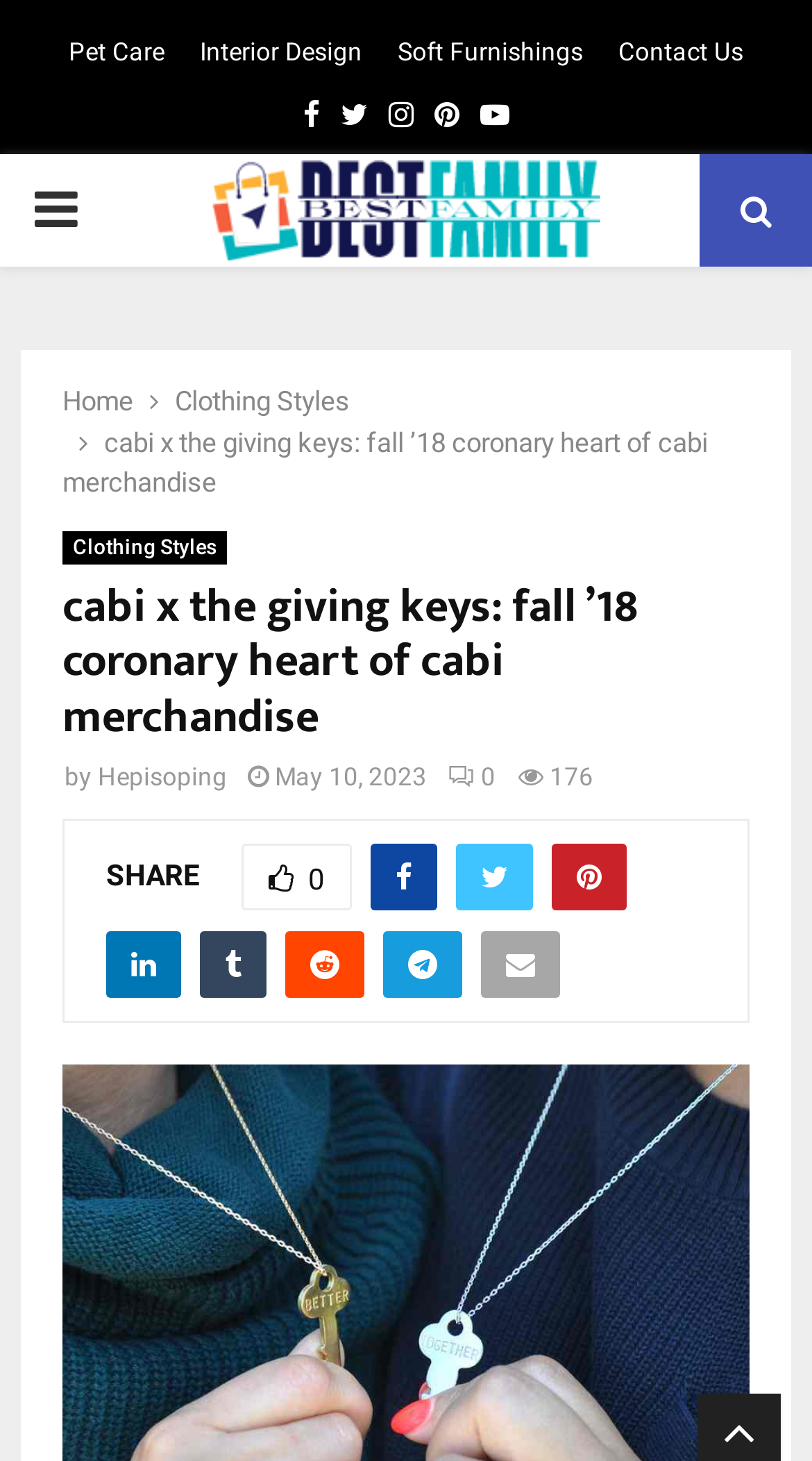Can you look at the image and give a comprehensive answer to the question:
What is the name of the product line?

The product line name is 'cabi x the giving keys', which is mentioned in the link 'cabi x the giving keys: fall ’18 coronary heart of cabi merchandise'.